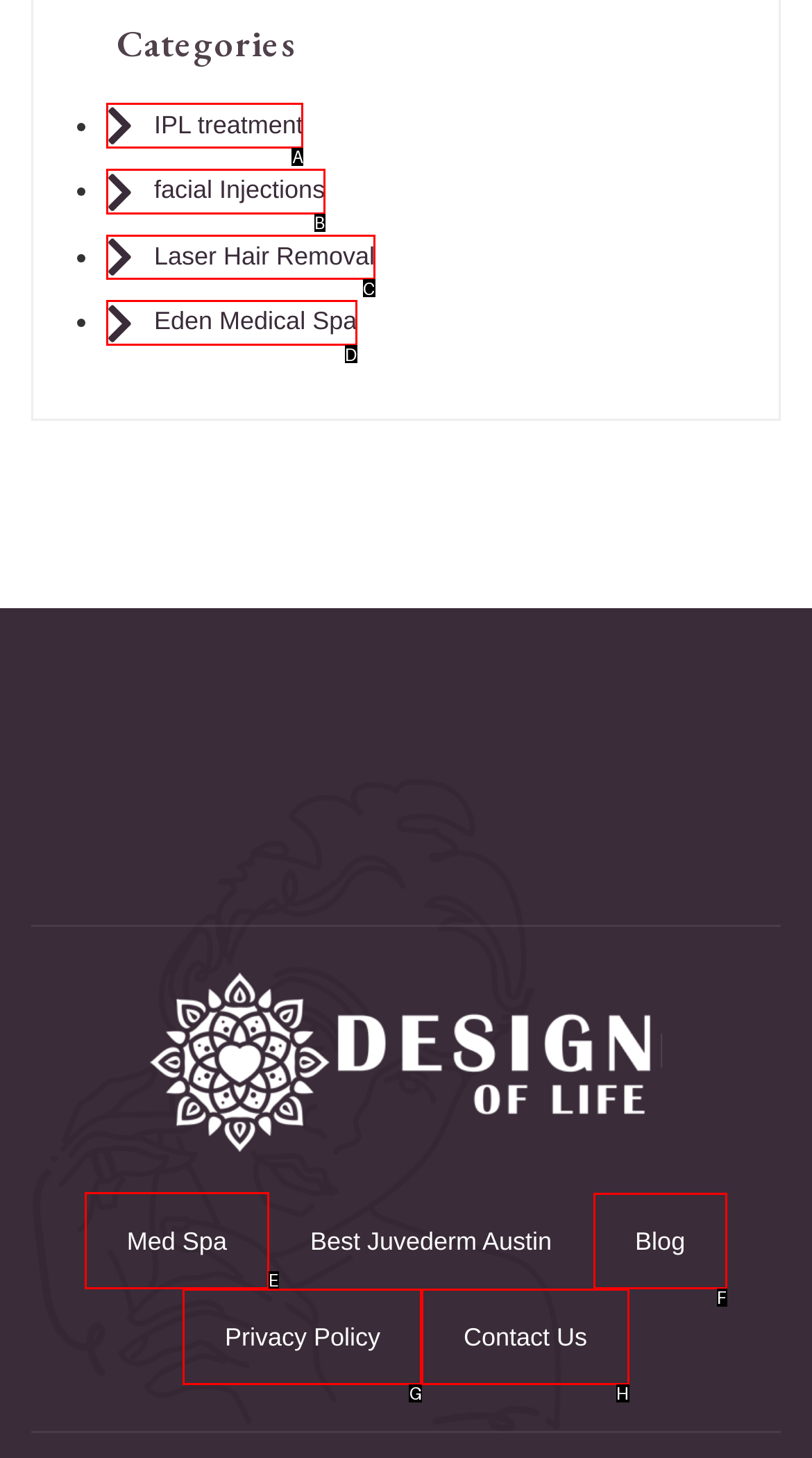Identify the correct choice to execute this task: Visit Med Spa
Respond with the letter corresponding to the right option from the available choices.

E